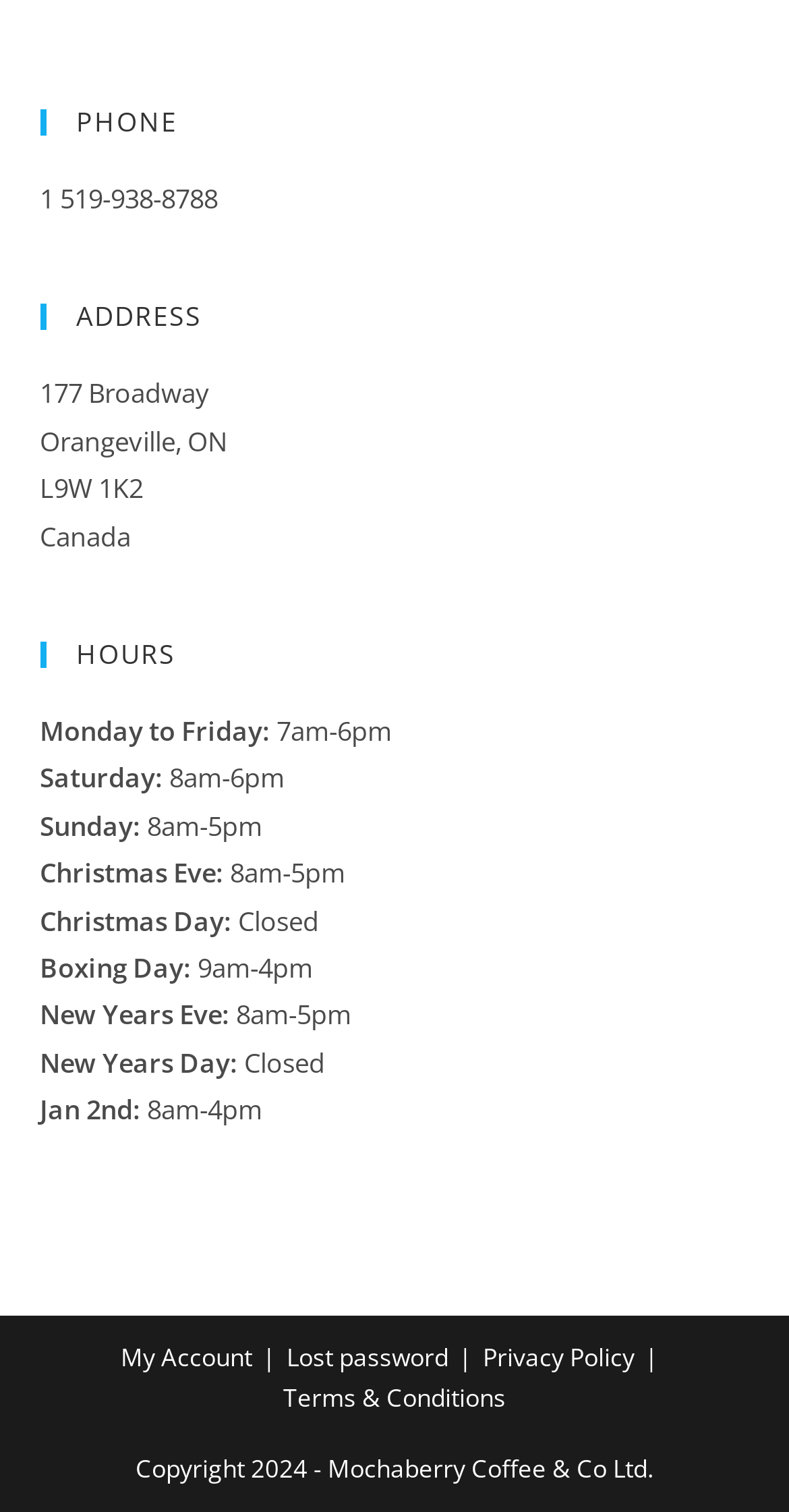Give a one-word or one-phrase response to the question: 
What is the phone number of Mochaberry Coffee & Co Ltd?

1 519-938-8788